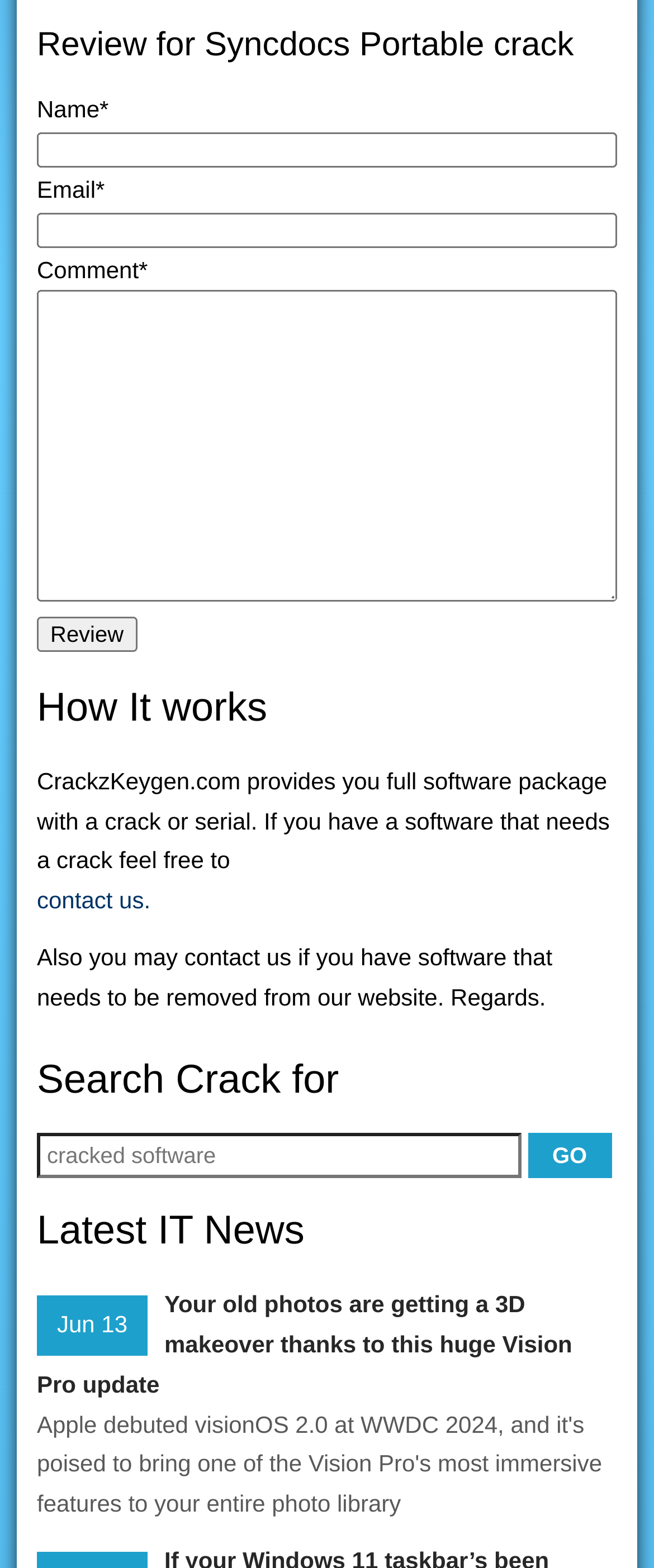Examine the image and give a thorough answer to the following question:
What is the purpose of the 'Review' button?

The 'Review' button is located below the 'Comment*' textbox, which suggests that it is used to submit a review or comment. The presence of required fields like 'Name*' and 'Email*' also supports this conclusion.